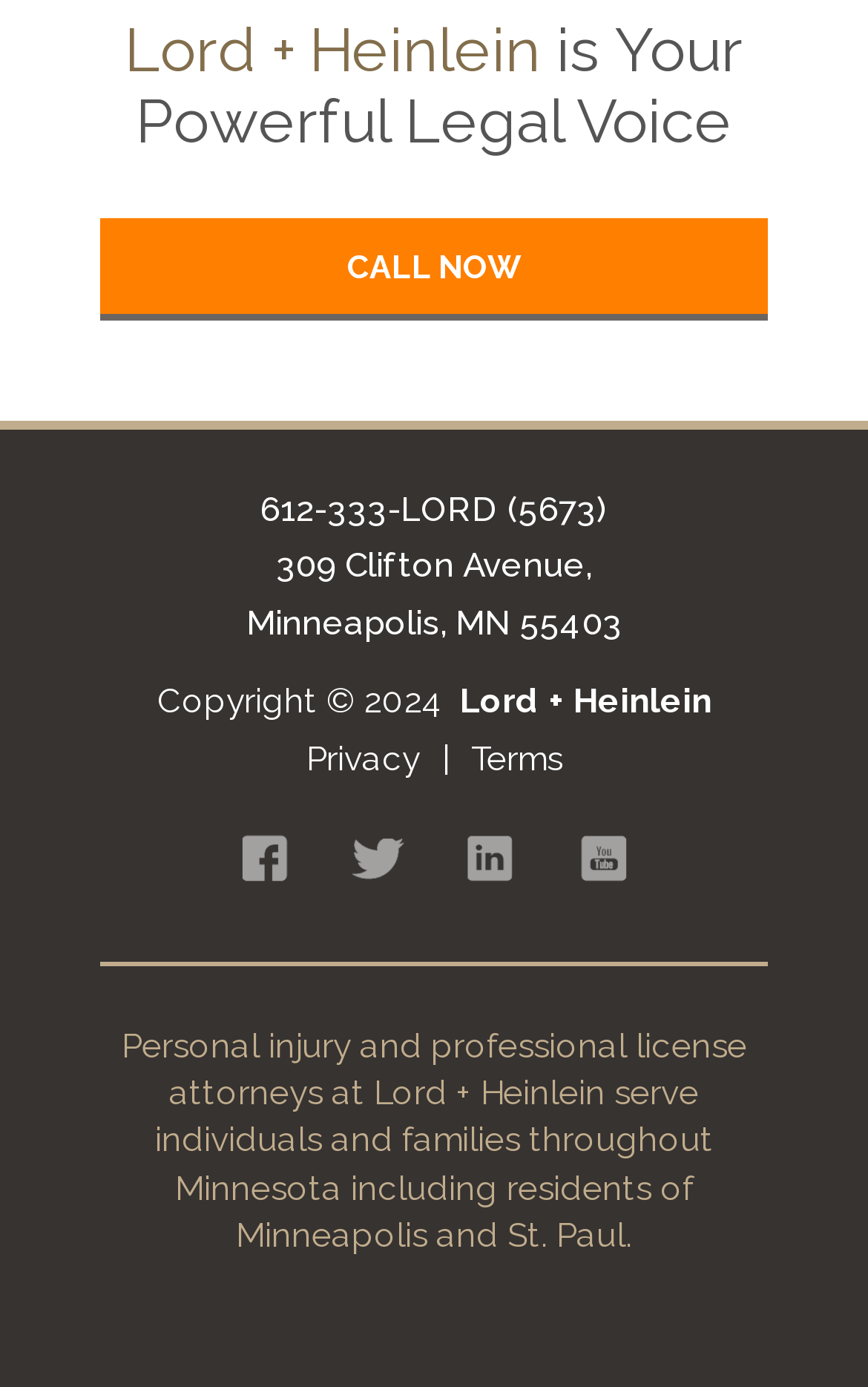Highlight the bounding box coordinates of the region I should click on to meet the following instruction: "Contact Lord + Heinlein at 612-333-LORD (5673)".

[0.3, 0.352, 0.7, 0.381]